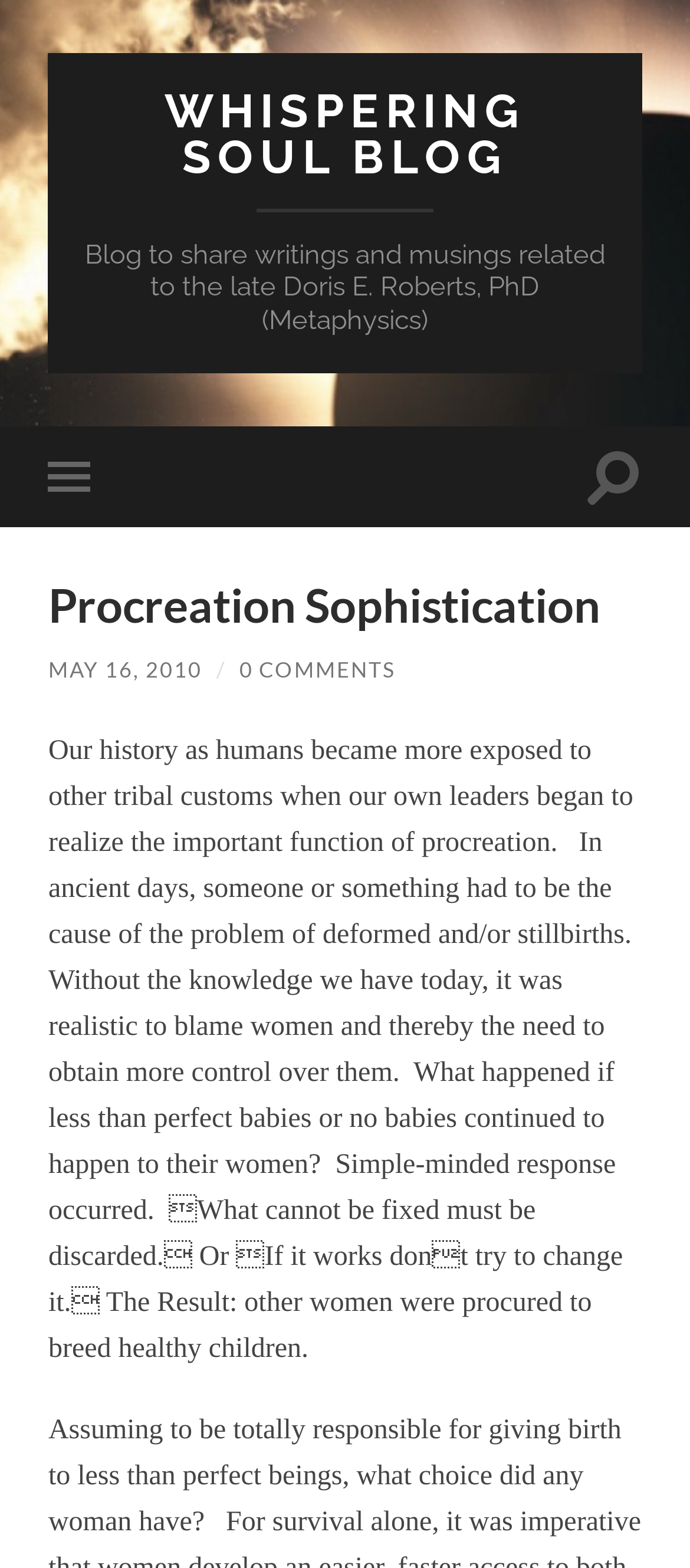Using floating point numbers between 0 and 1, provide the bounding box coordinates in the format (top-left x, top-left y, bottom-right x, bottom-right y). Locate the UI element described here: 0 Comments

[0.347, 0.418, 0.573, 0.435]